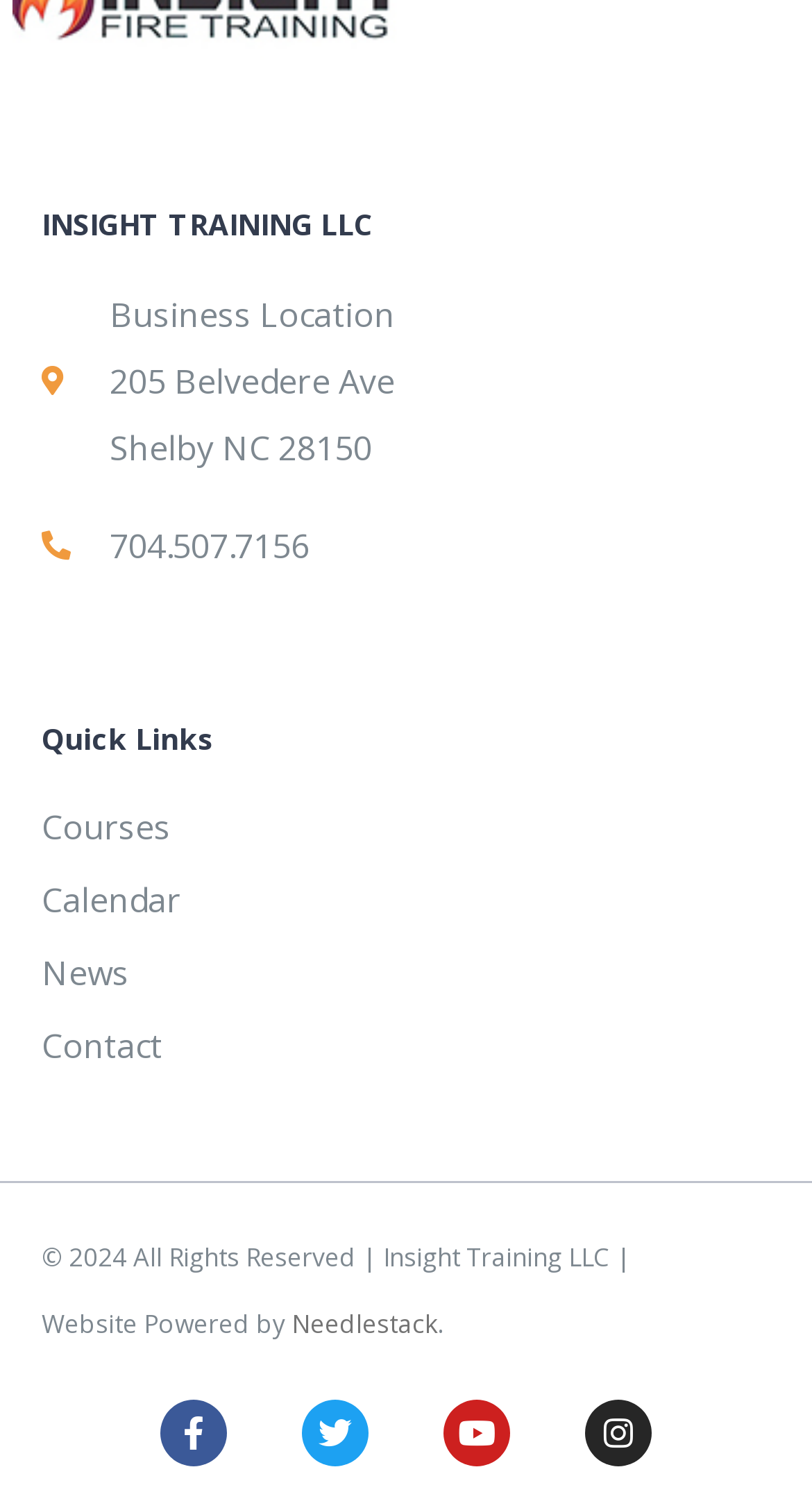What is the business location of Insight Training LLC?
Using the image, give a concise answer in the form of a single word or short phrase.

205 Belvedere Ave, Shelby NC 28150